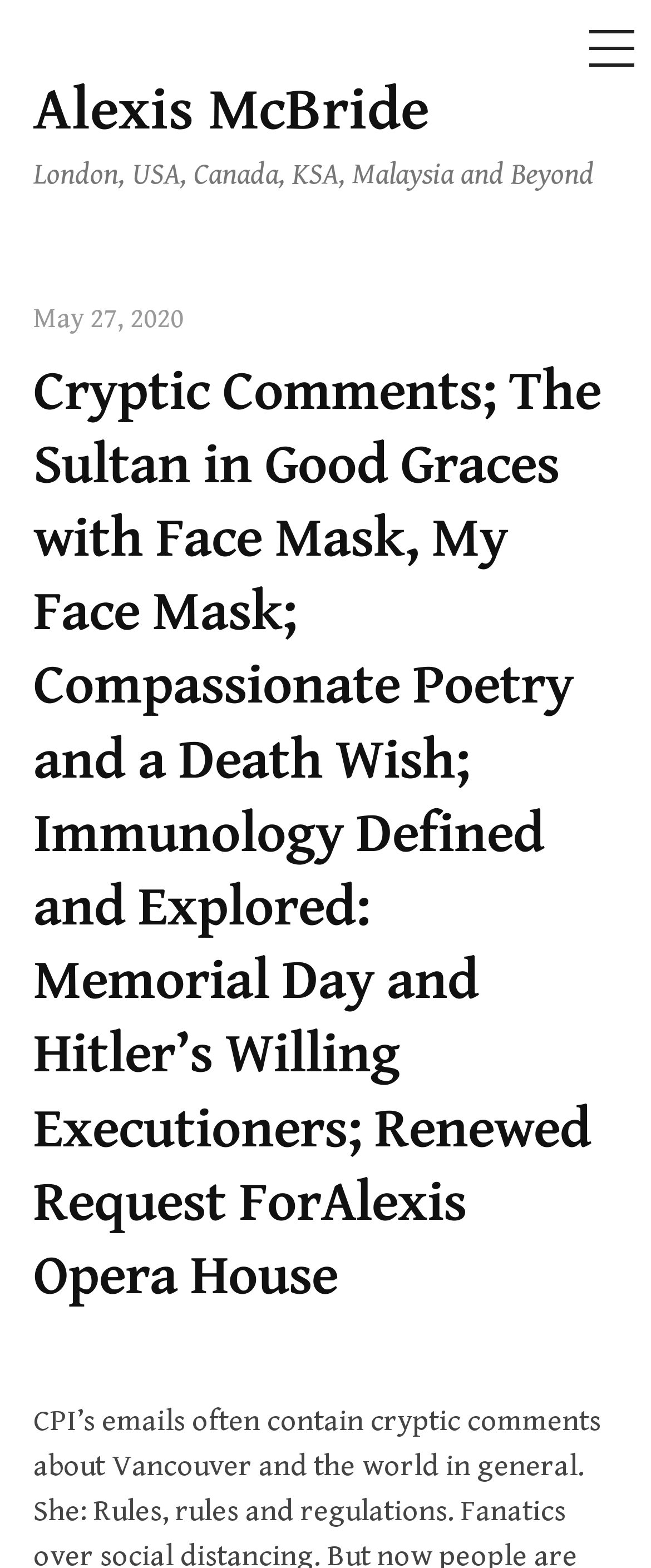Articulate a detailed summary of the webpage's content and design.

The webpage appears to be a blog or article page, with a focus on cryptic comments and poetry. At the top left of the page, there is a "Skip to content" link, followed by a link to "Alexis McBride" and a static text element displaying the locations "London, USA, Canada, KSA, Malaysia and Beyond". 

On the top right, there is a "MENU" button. Below the menu button, there is a header section that takes up most of the page's width. Within this section, there is a link to a date, "May 27, 2020", which is accompanied by a time element. 

The main heading of the page, "Cryptic Comments; The Sultan in Good Graces with Face Mask, My Face Mask; Compassionate Poetry and a Death Wish; Immunology Defined and Explored: Memorial Day and Hitler’s Willing Executioners; Renewed Request ForAlexis Opera House", is located below the date link. 

Towards the bottom of the page, there is a paragraph of text that summarizes the content of CPI's emails, mentioning cryptic comments about Vancouver and the world in general.